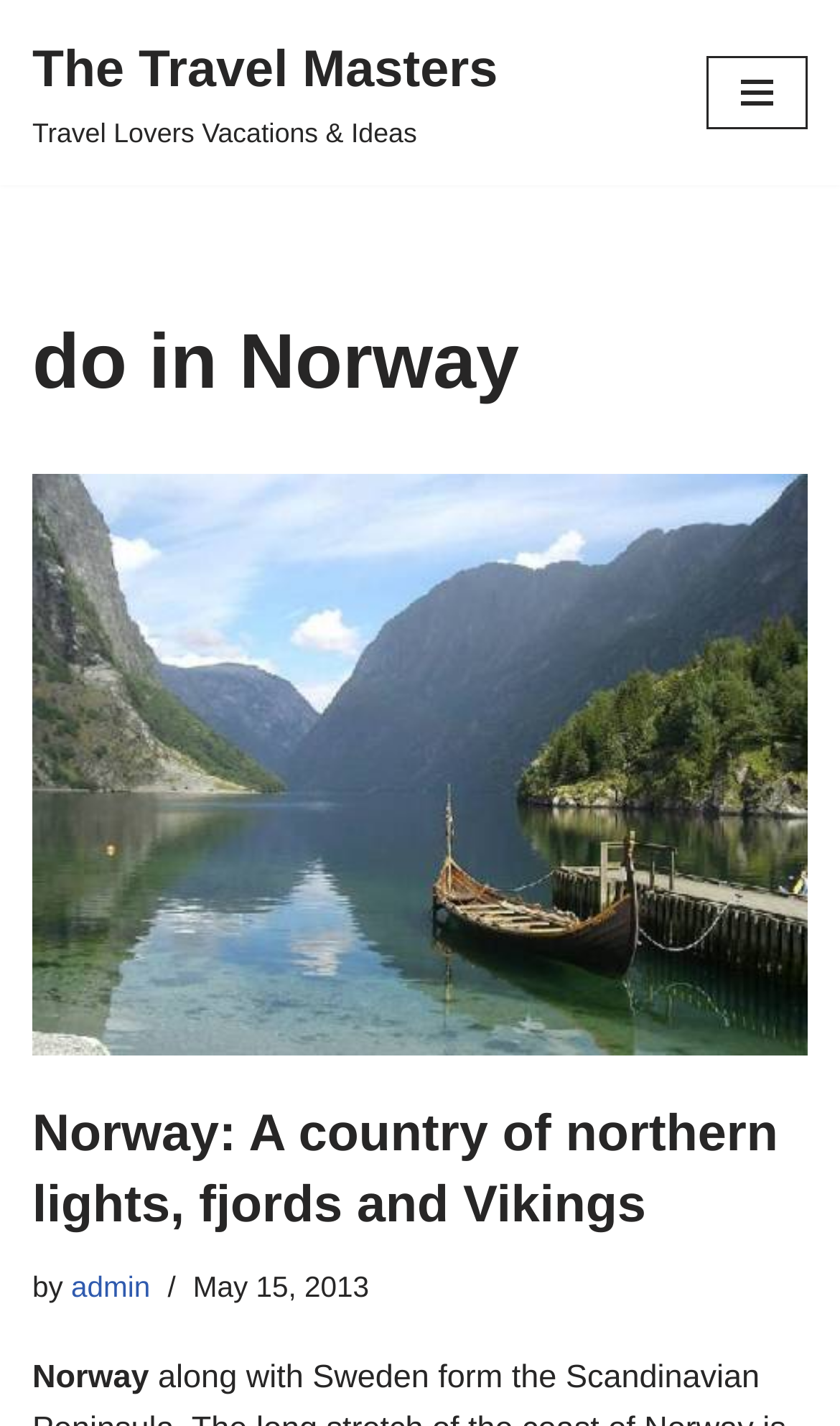Locate the bounding box of the UI element described by: "Skip to content" in the given webpage screenshot.

[0.0, 0.048, 0.077, 0.079]